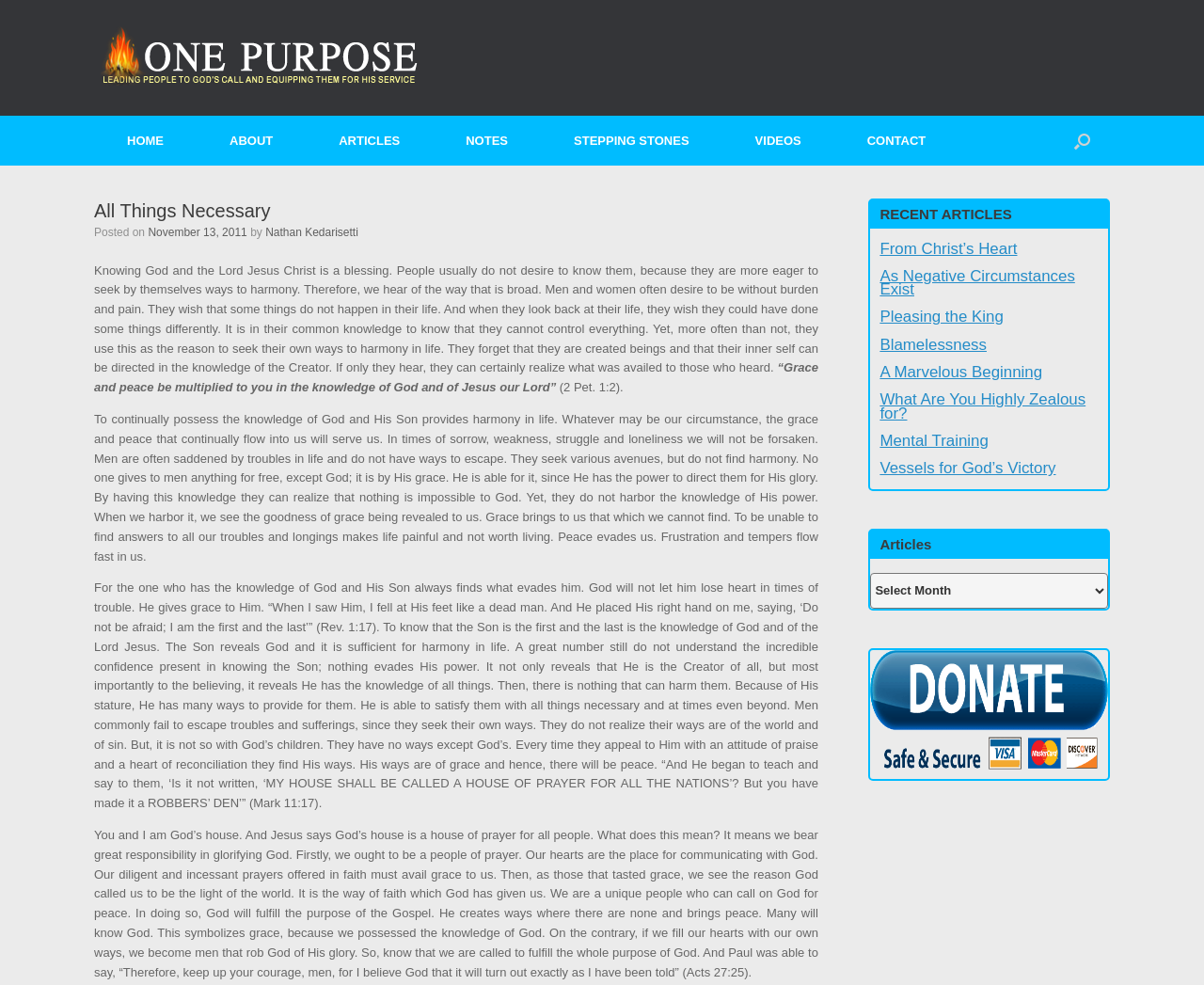Can you show the bounding box coordinates of the region to click on to complete the task described in the instruction: "Read the article 'From Christ’s Heart'"?

[0.731, 0.243, 0.845, 0.261]